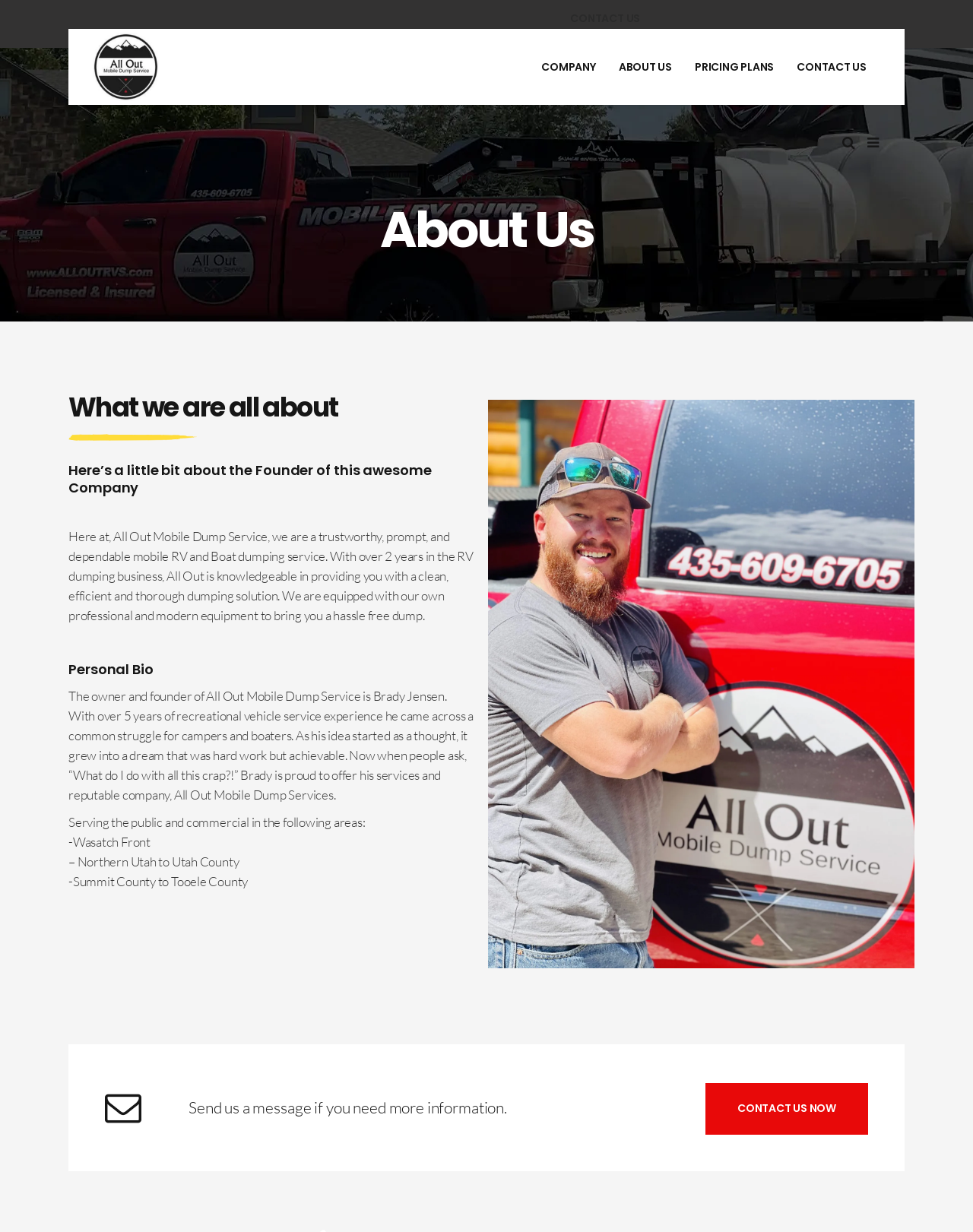Use a single word or phrase to answer the question: How can users contact the company?

By sending a message